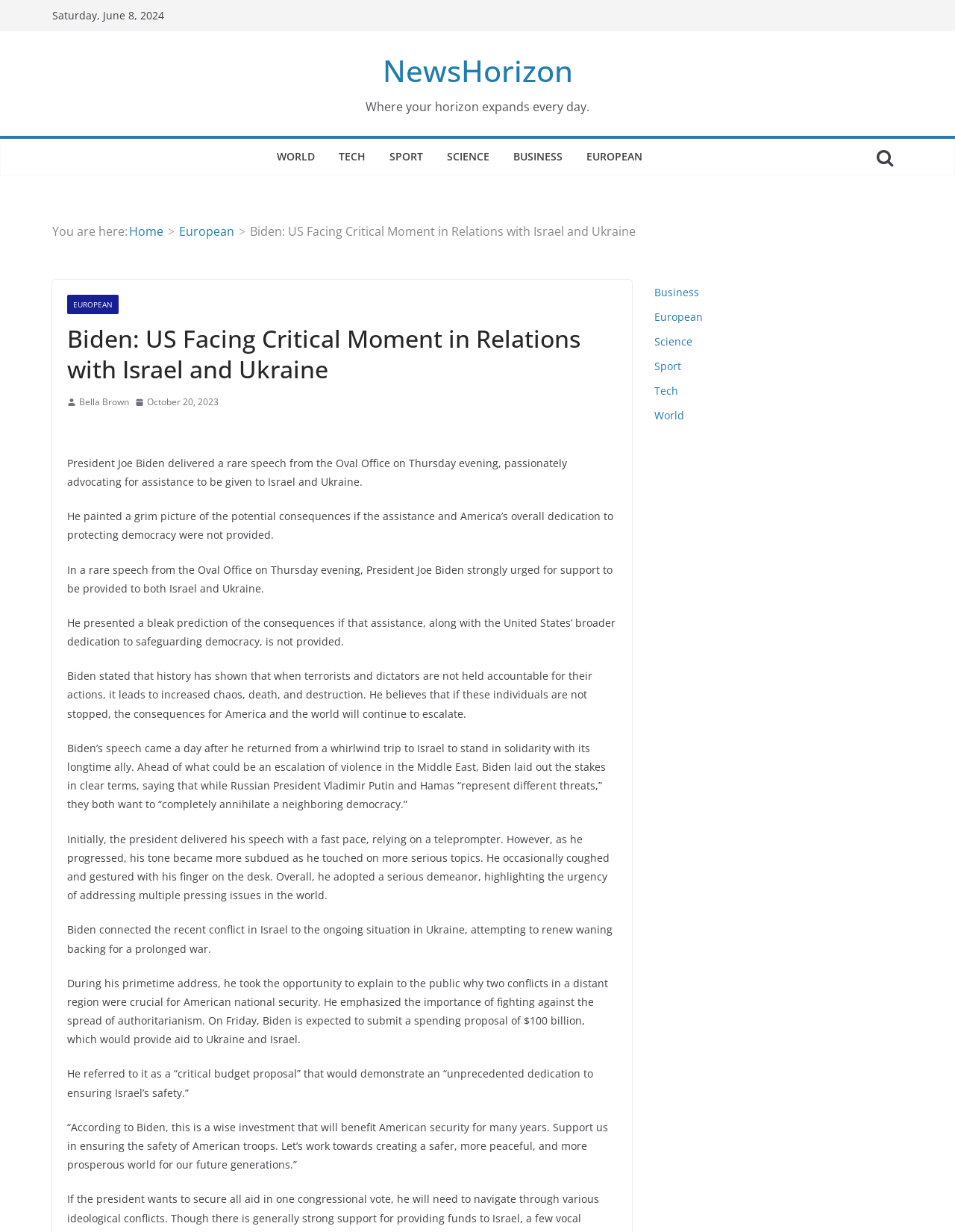Can you give a comprehensive explanation to the question given the content of the image?
What categories are available in the navigation menu?

I found the categories by examining the links in the navigation menu, which are labeled as 'WORLD', 'TECH', 'SPORT', 'SCIENCE', 'BUSINESS', and 'EUROPEAN'.